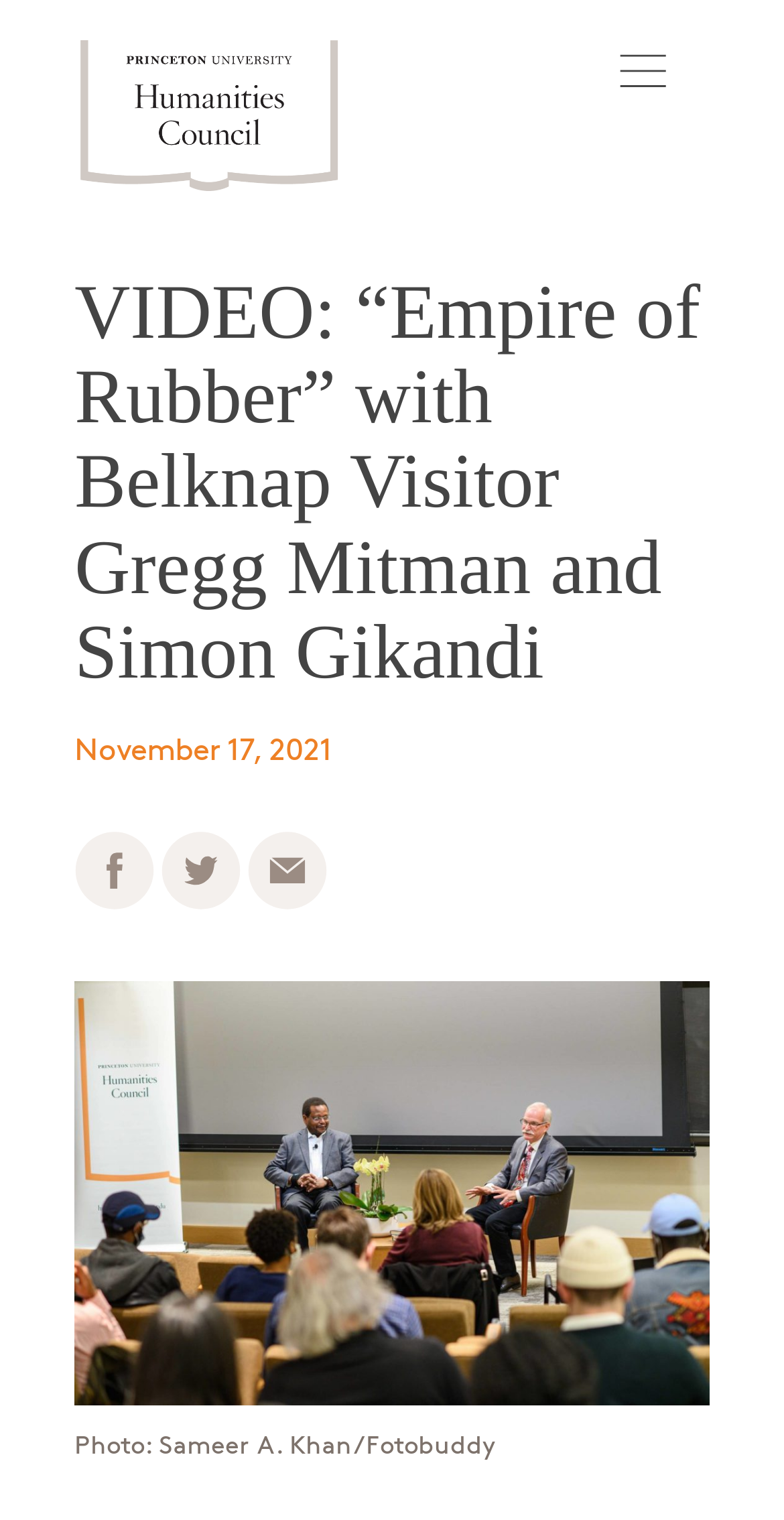What is the date of the event?
Look at the image and answer the question with a single word or phrase.

November 17, 2021